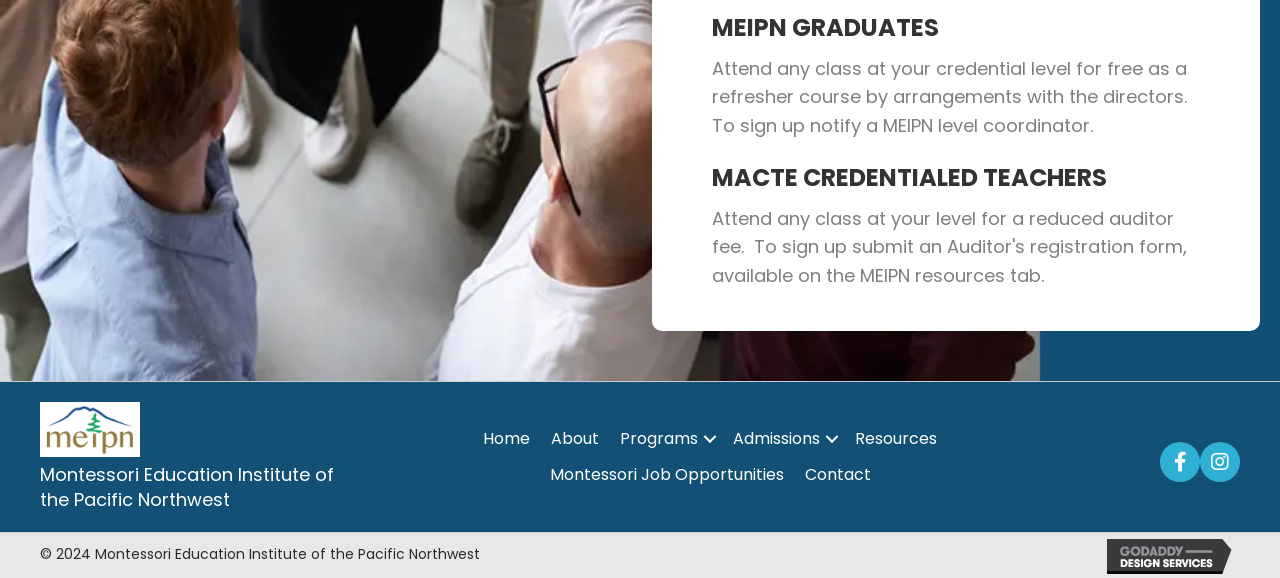Refer to the element description alt="GoDaddy Web Design" and identify the corresponding bounding box in the screenshot. Format the coordinates as (top-left x, top-left y, bottom-right x, bottom-right y) with values in the range of 0 to 1.

[0.865, 0.941, 0.969, 0.981]